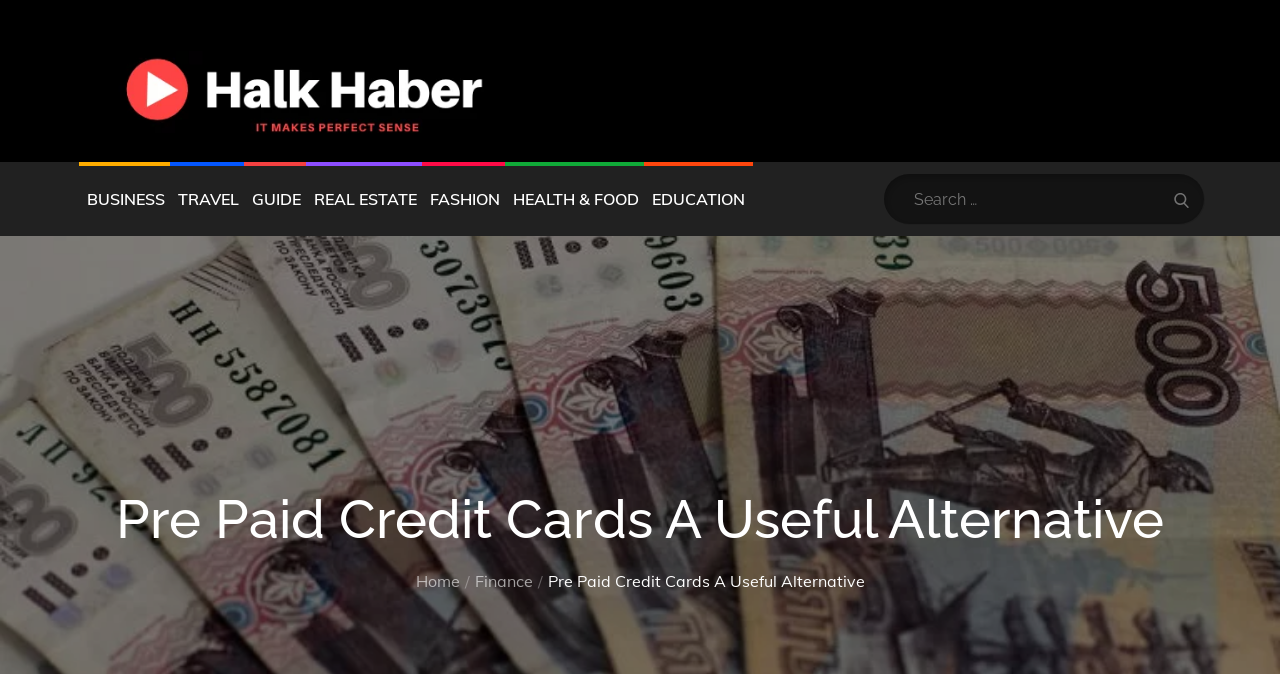Provide the bounding box coordinates of the HTML element described by the text: "Travel".

[0.133, 0.24, 0.193, 0.35]